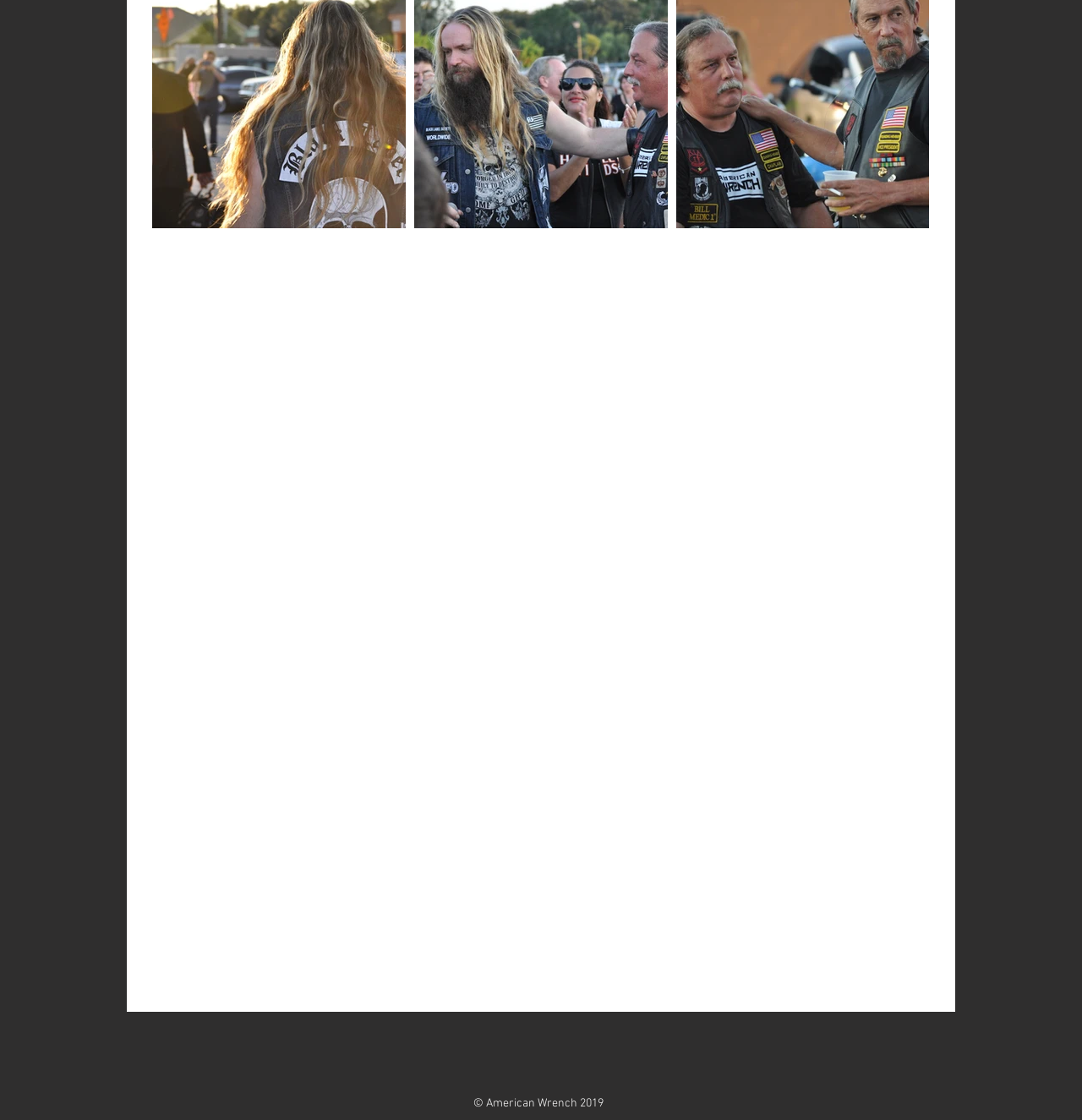What is the year mentioned in the copyright text?
Use the image to answer the question with a single word or phrase.

2019